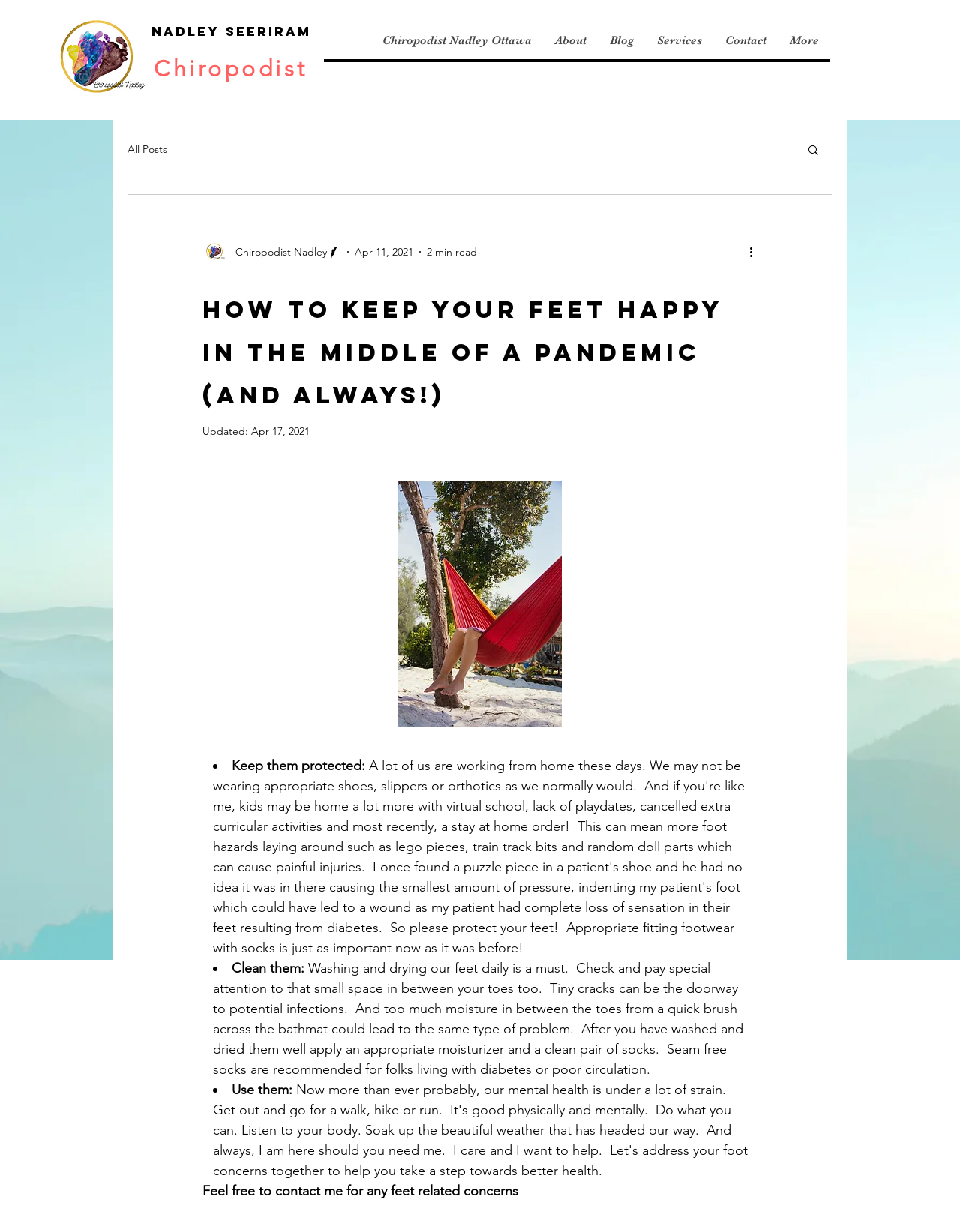Point out the bounding box coordinates of the section to click in order to follow this instruction: "Click on the 'NADLEY SEERIRAM' link".

[0.157, 0.019, 0.324, 0.032]